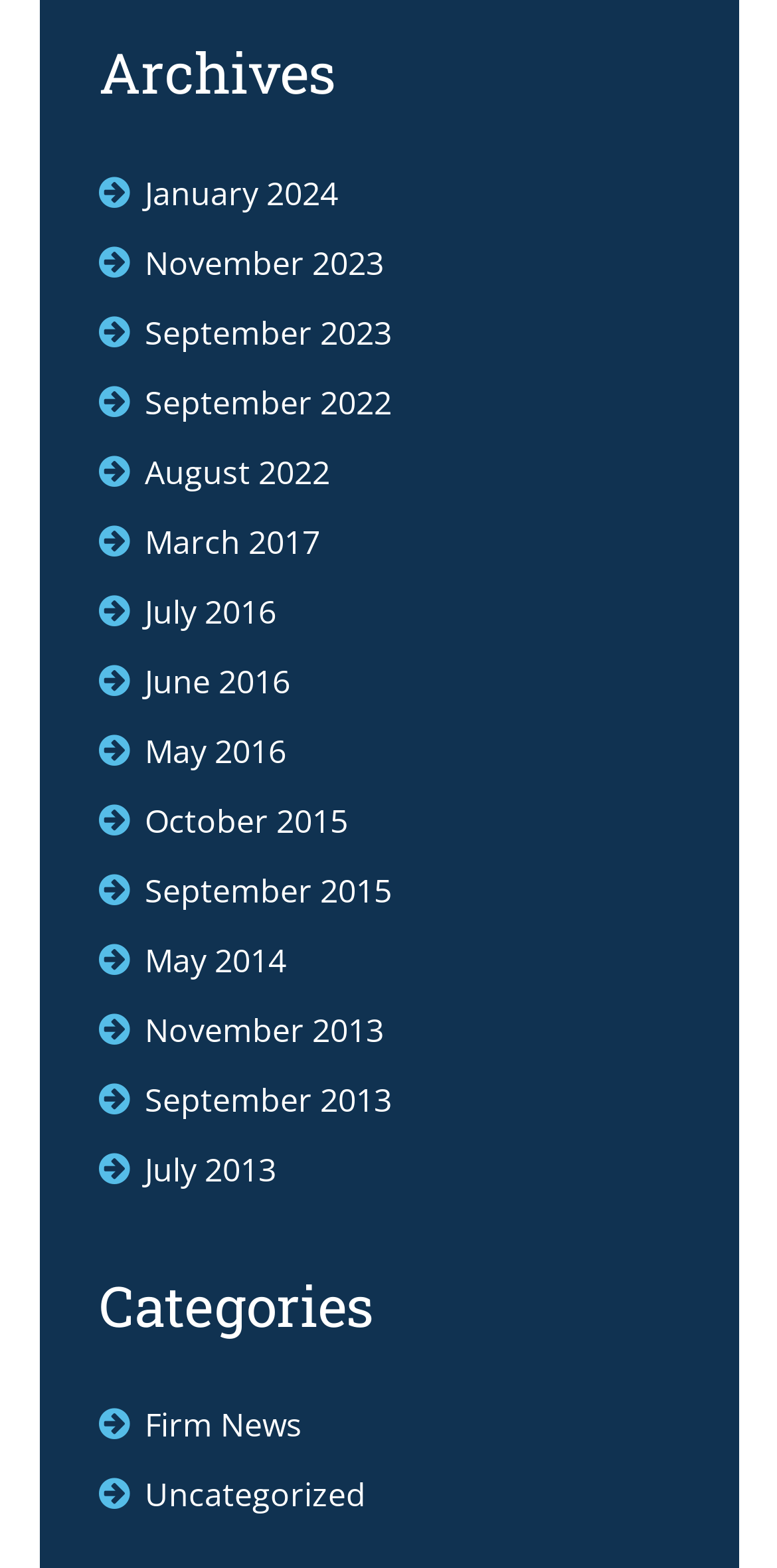Please provide a comprehensive answer to the question below using the information from the image: What is the second category listed?

The webpage has a section labeled 'Categories' with two links, 'Firm News' and 'Uncategorized', and 'Uncategorized' is the second one listed.